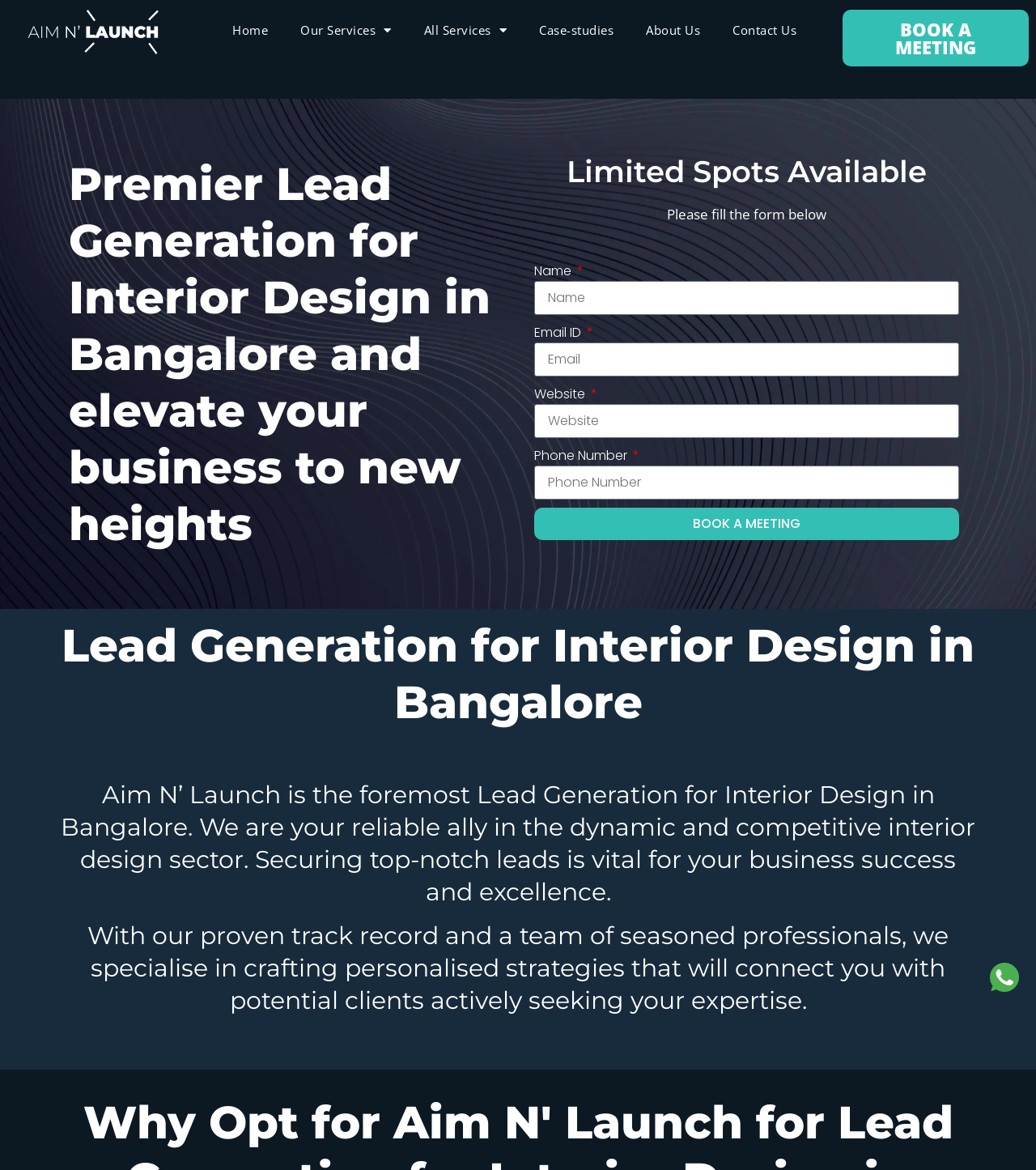Provide your answer in a single word or phrase: 
What is the target audience for Aim N' Launch services?

Interior design businesses